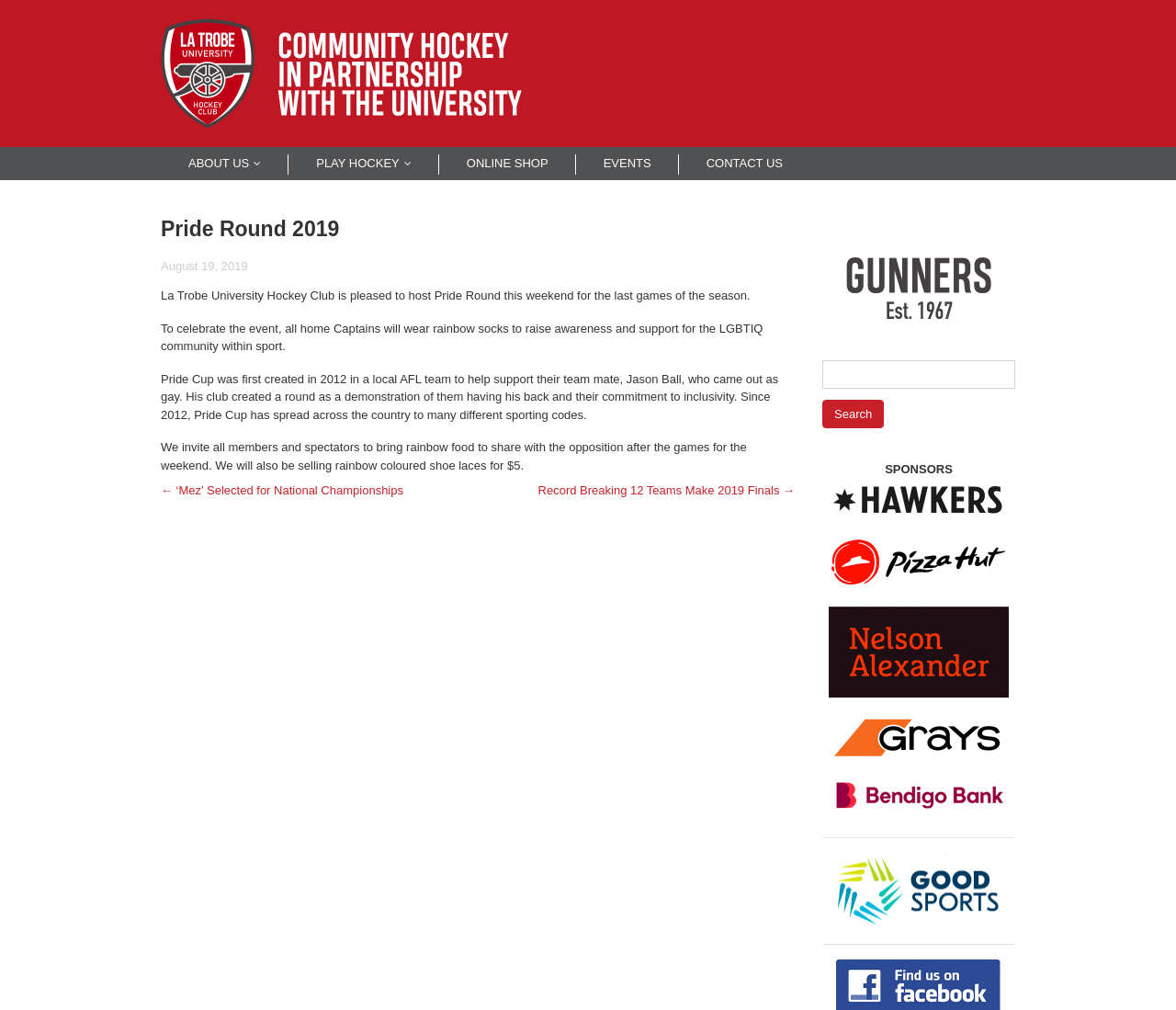Indicate the bounding box coordinates of the element that must be clicked to execute the instruction: "Click on ABOUT US". The coordinates should be given as four float numbers between 0 and 1, i.e., [left, top, right, bottom].

[0.137, 0.146, 0.245, 0.178]